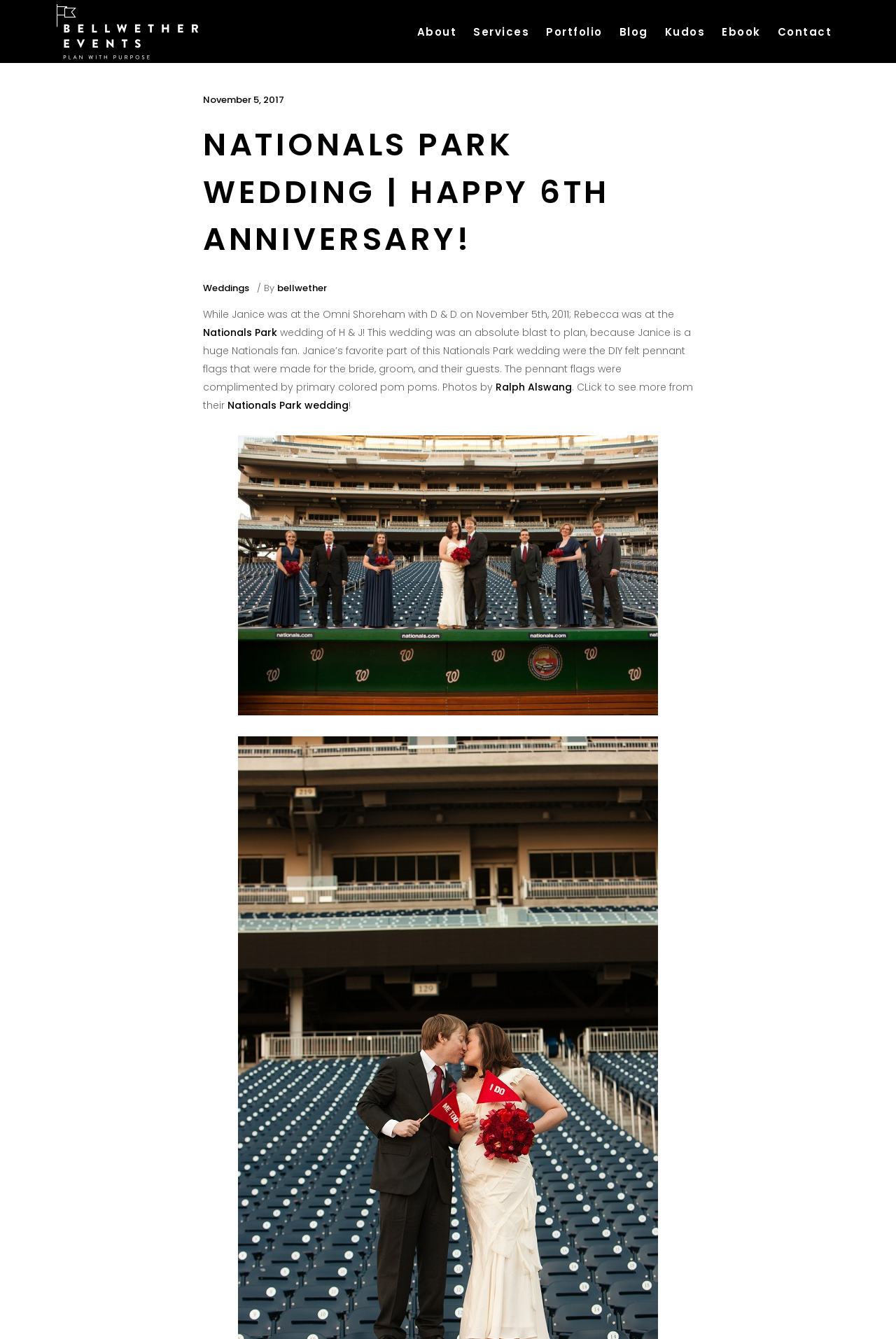What is the text of the webpage's headline?

NATIONALS PARK WEDDING | HAPPY 6TH ANNIVERSARY!